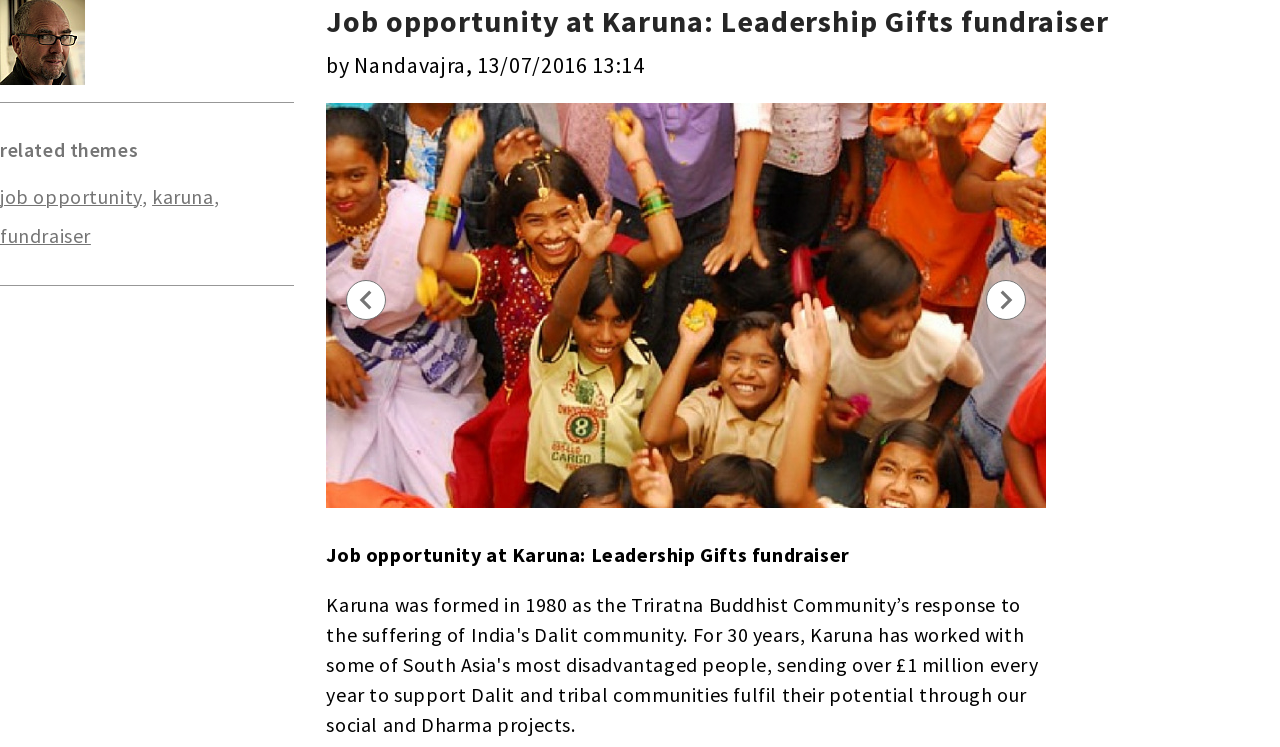Can you find the bounding box coordinates for the UI element given this description: "video"? Provide the coordinates as four float numbers between 0 and 1: [left, top, right, bottom].

[0.001, 0.068, 0.017, 0.139]